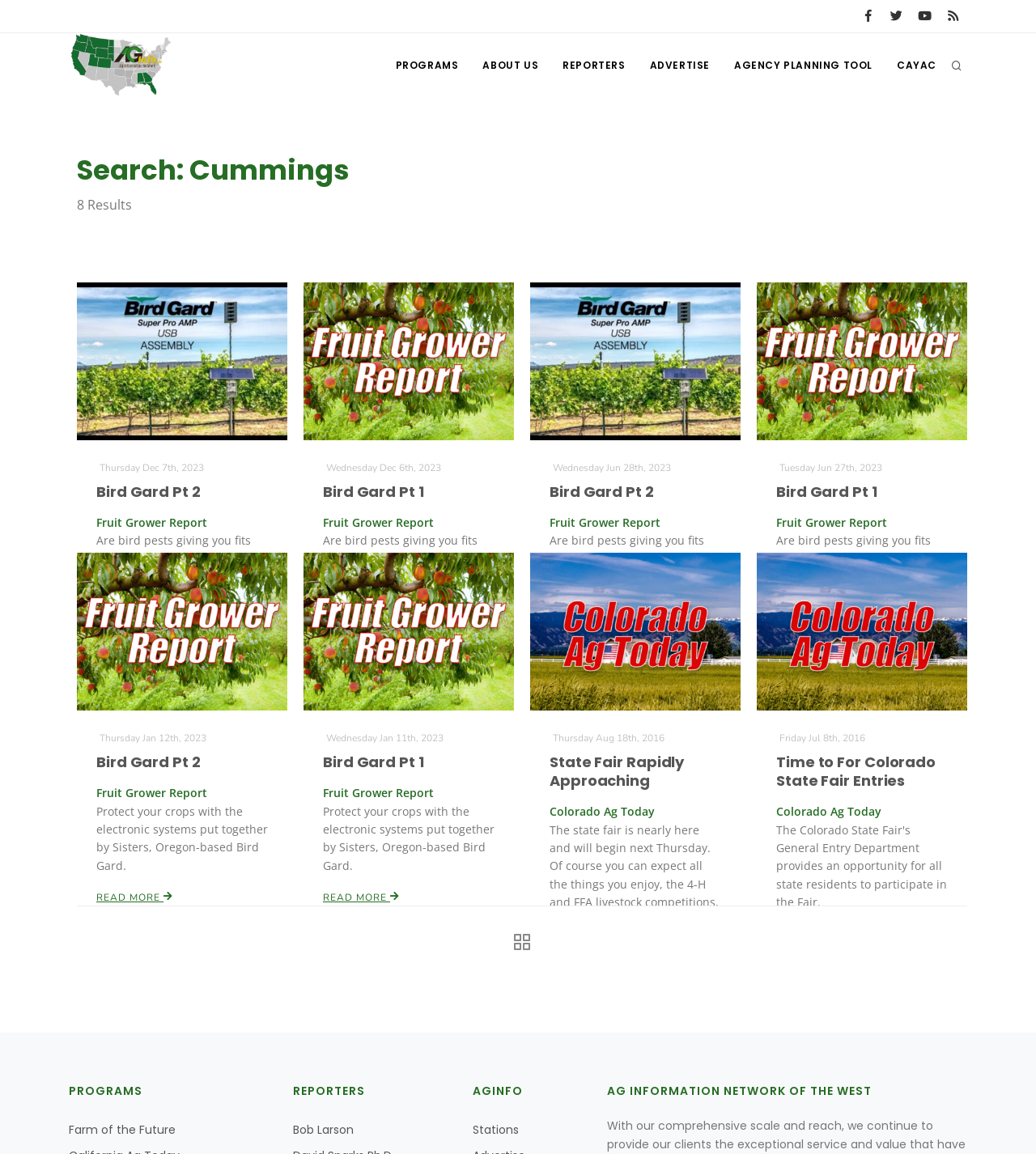What is the search box placeholder text?
Answer the question with a thorough and detailed explanation.

The search box is located at the top center of the webpage, and it has a placeholder text 'Search...'.